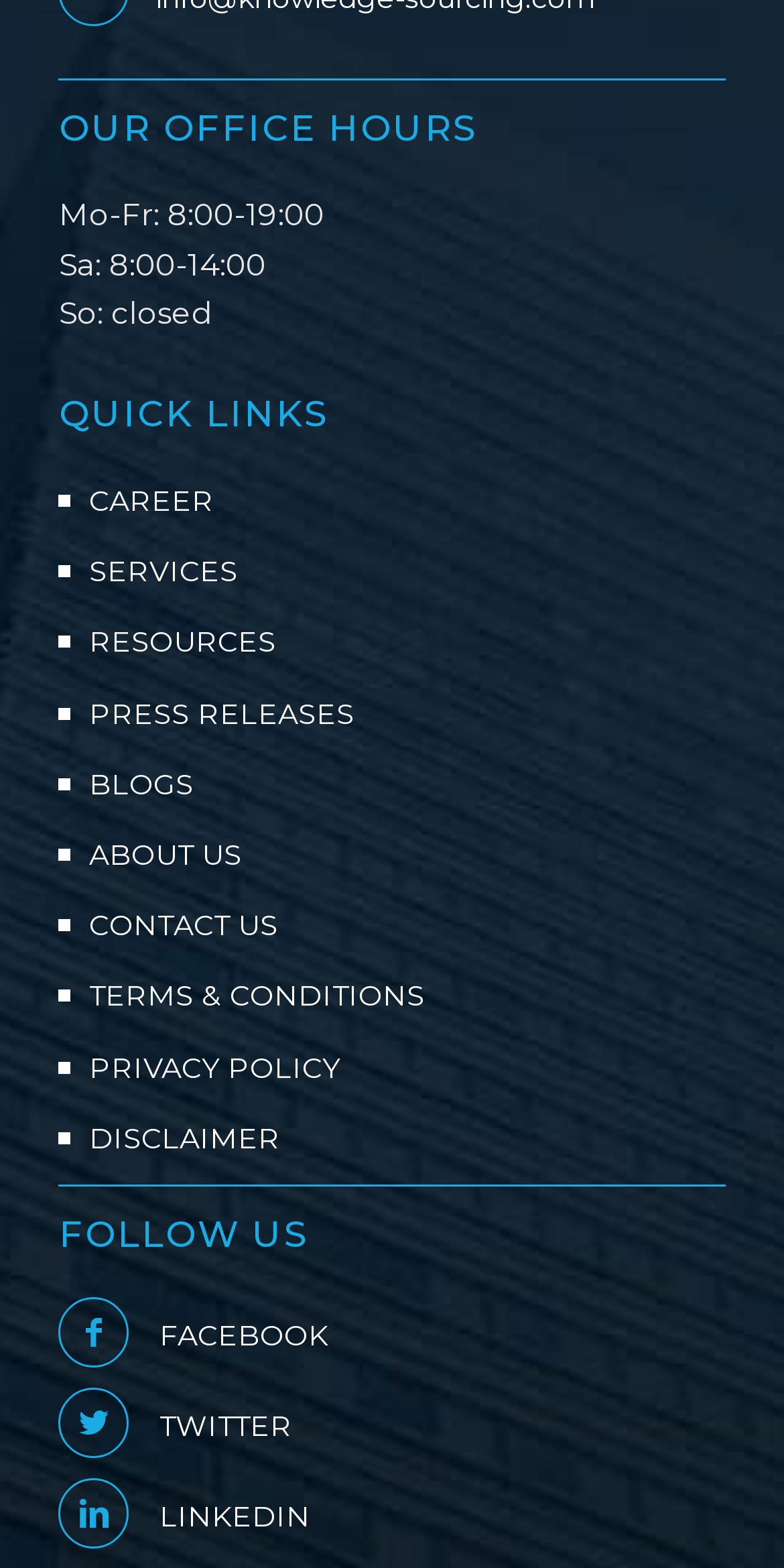What is the last quick link?
Please provide a detailed and thorough answer to the question.

I found the heading 'QUICK LINKS' and then looked for the links underneath. The last link is 'DISCLAIMER', which is located at coordinates [0.113, 0.704, 0.357, 0.727].